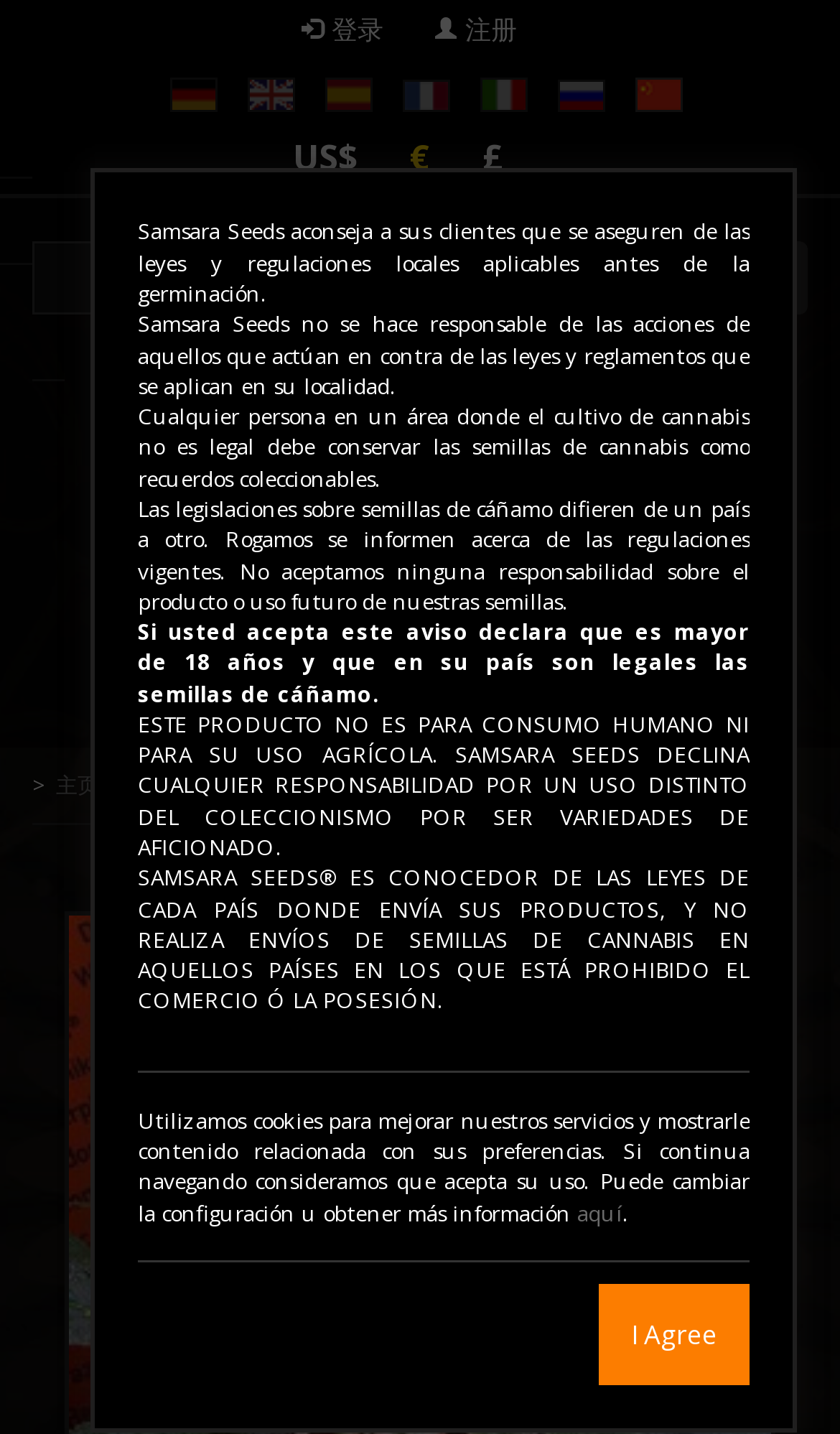Please determine the bounding box coordinates for the UI element described as: "I Agree".

[0.713, 0.9, 0.892, 0.971]